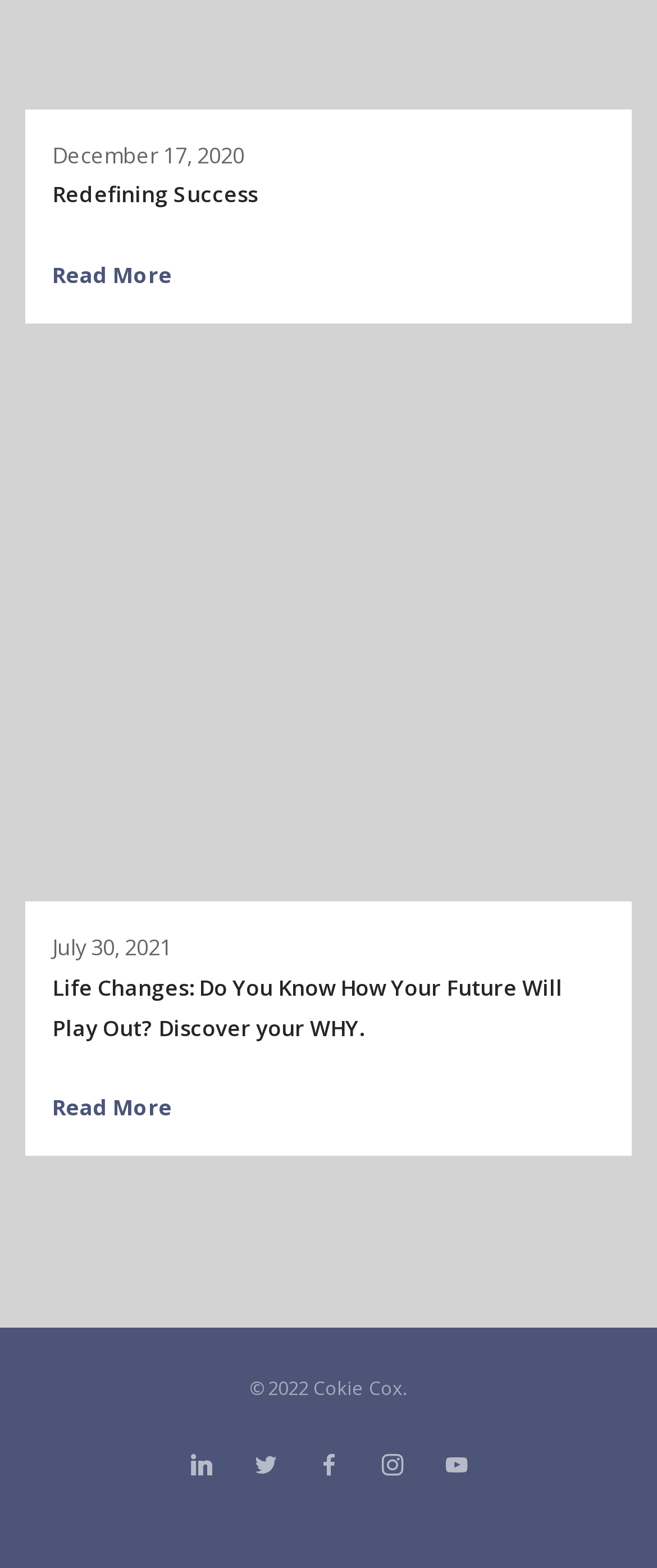Please identify the bounding box coordinates for the region that you need to click to follow this instruction: "contact info@FilipinoLGBT.eu".

None